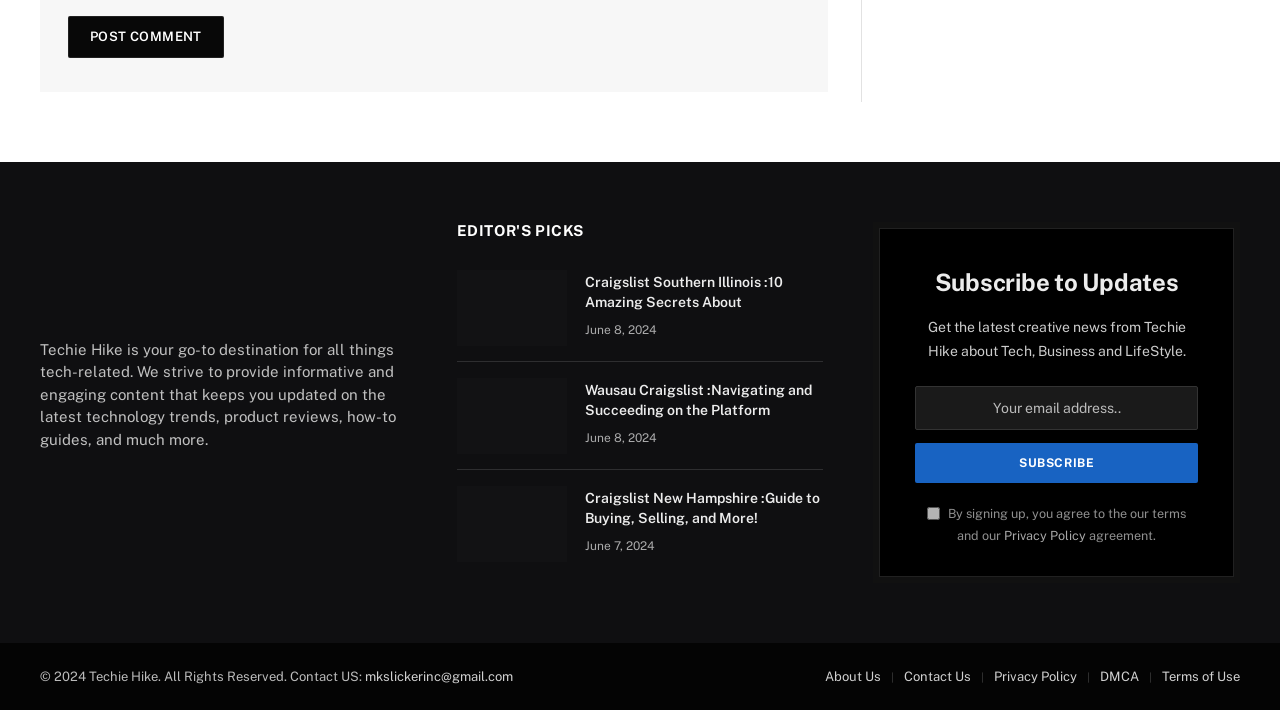Locate the bounding box coordinates of the clickable area needed to fulfill the instruction: "Check the terms and conditions".

[0.784, 0.743, 0.849, 0.764]